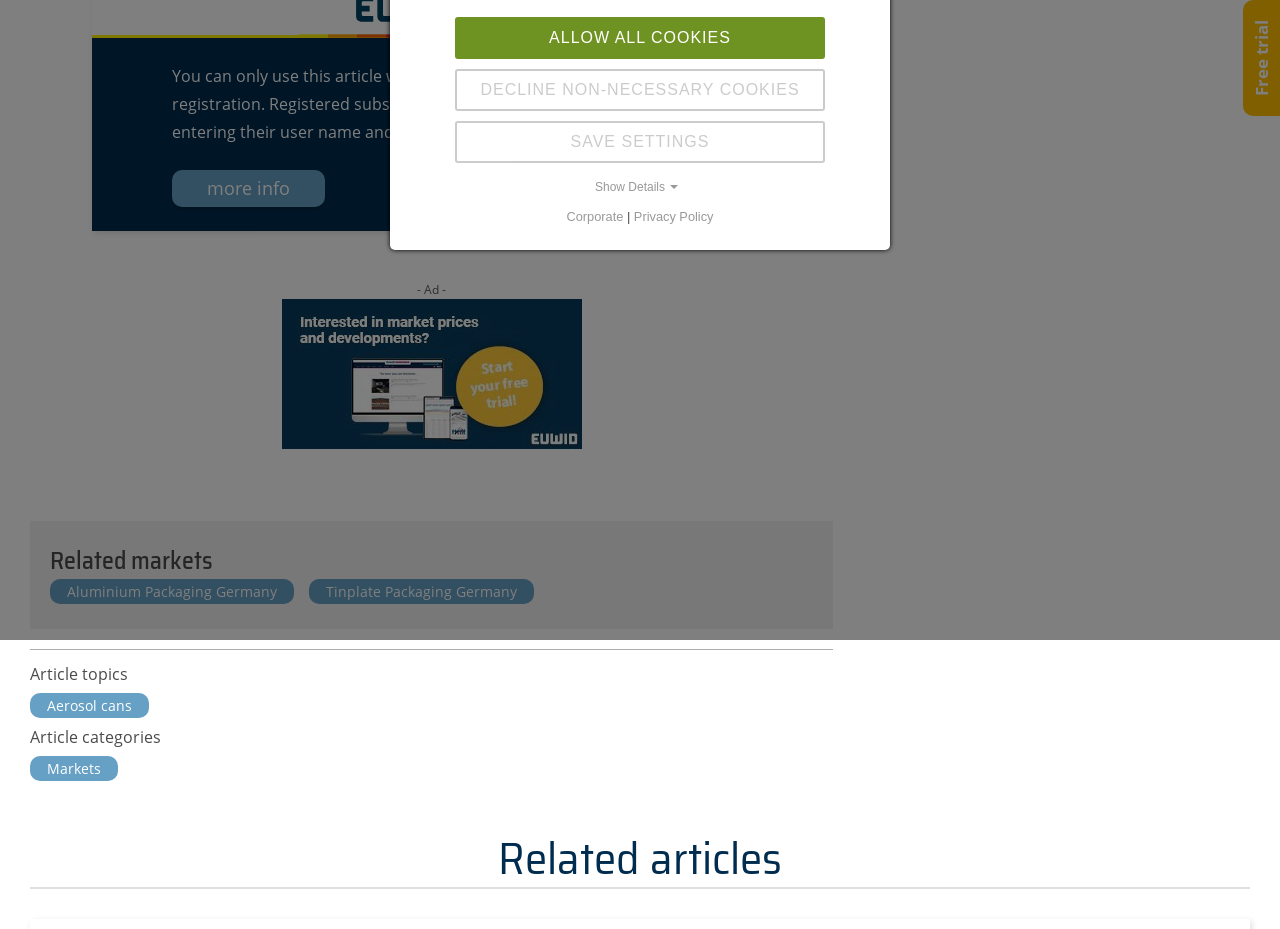Extract the bounding box coordinates of the UI element described: "Login". Provide the coordinates in the format [left, top, right, bottom] with values ranging from 0 to 1.

[0.47, 0.188, 0.522, 0.217]